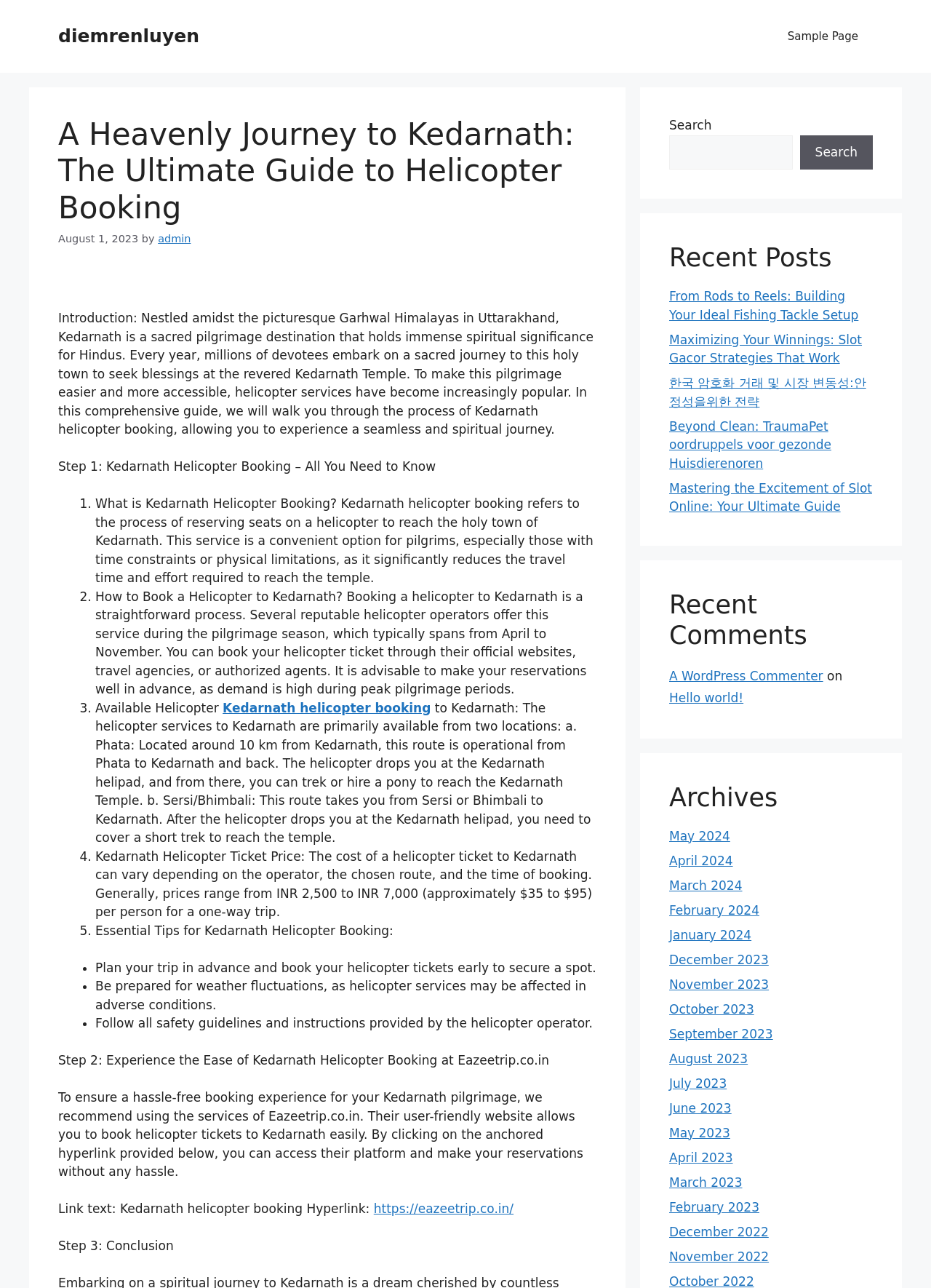Respond to the question with just a single word or phrase: 
How many steps are involved in Kedarnath helicopter booking?

5